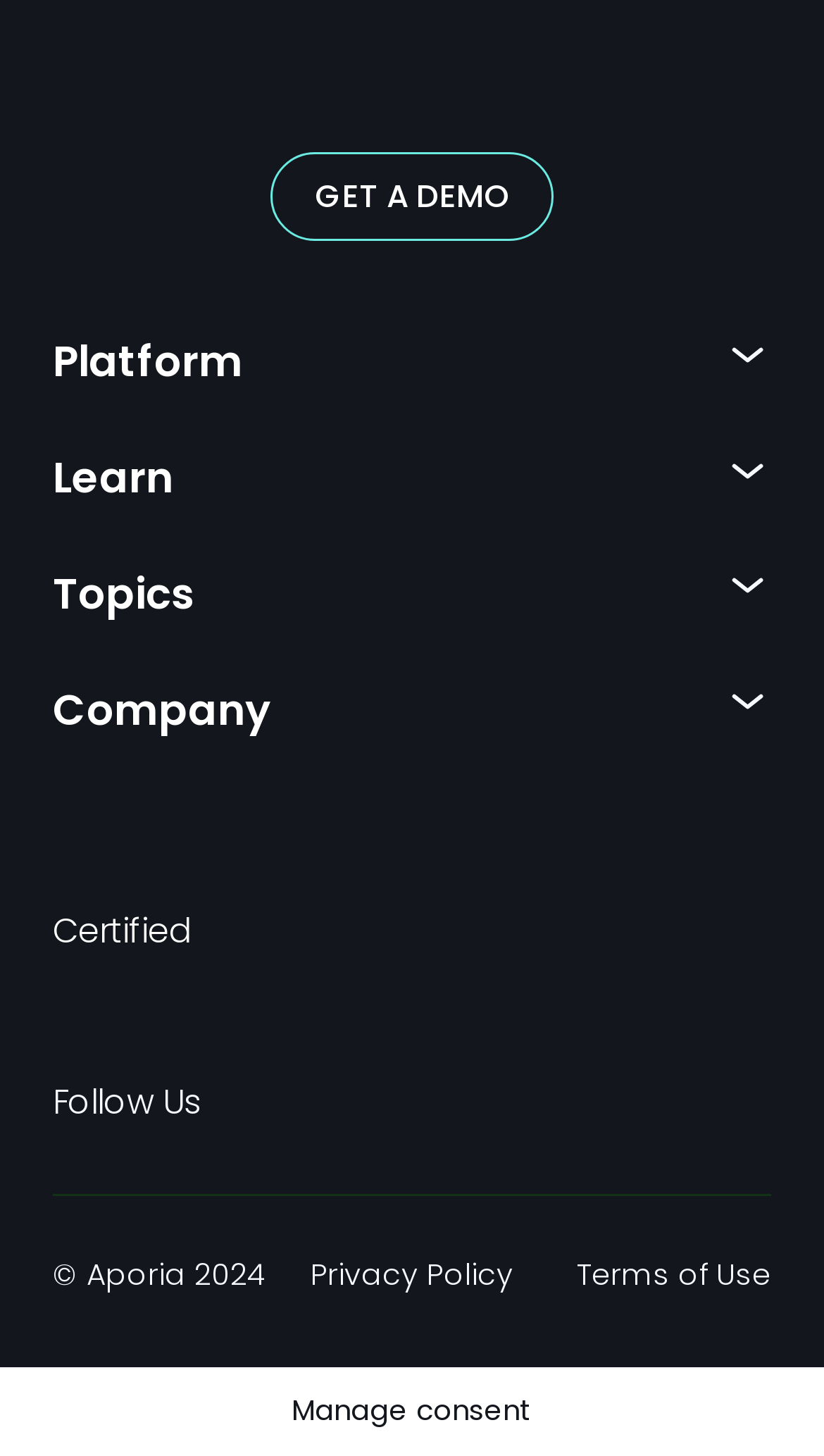Give a one-word or short phrase answer to this question: 
How many social media links are there in the 'Follow Us' section?

3